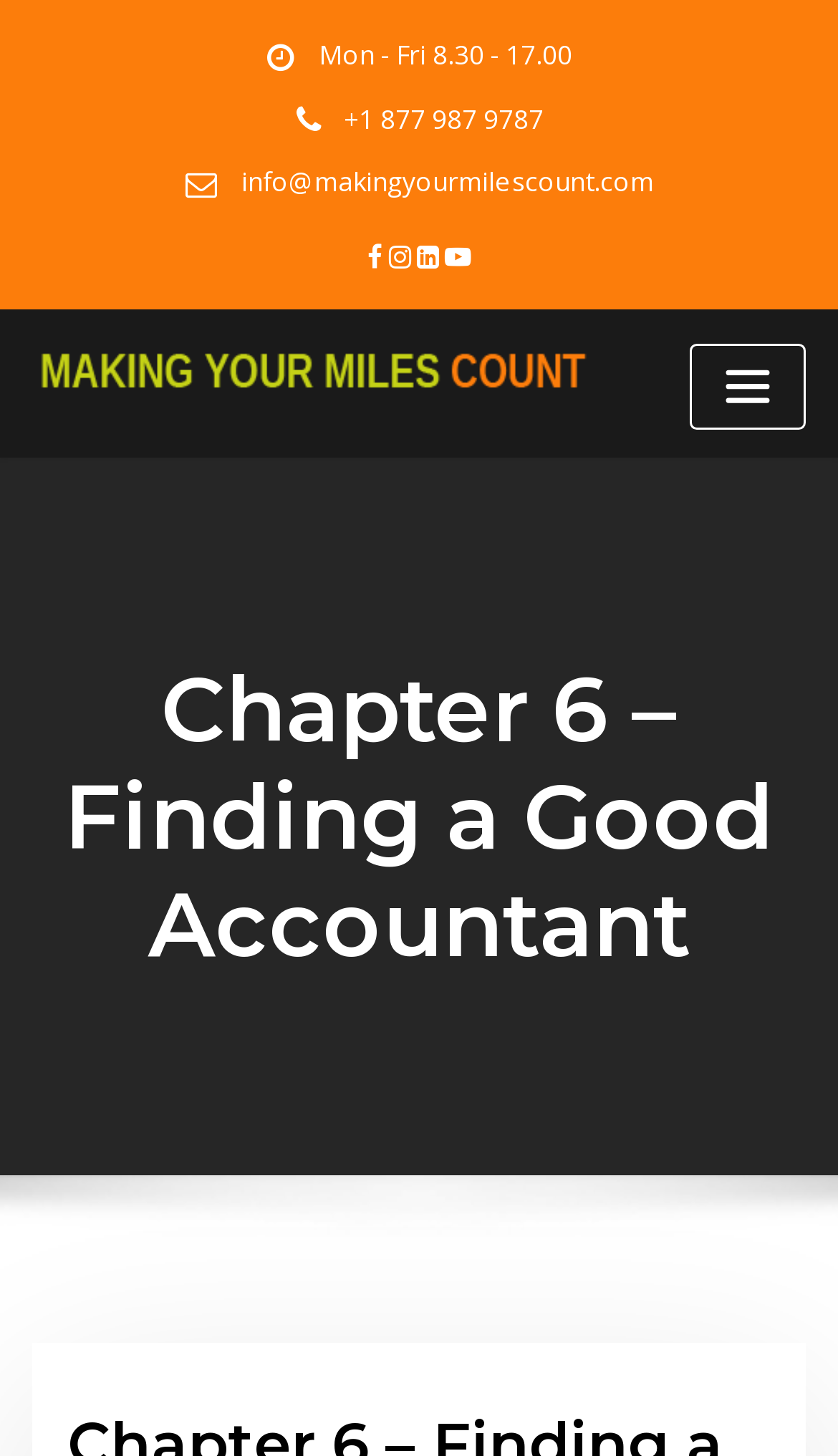How many social media links are there?
Relying on the image, give a concise answer in one word or a brief phrase.

4